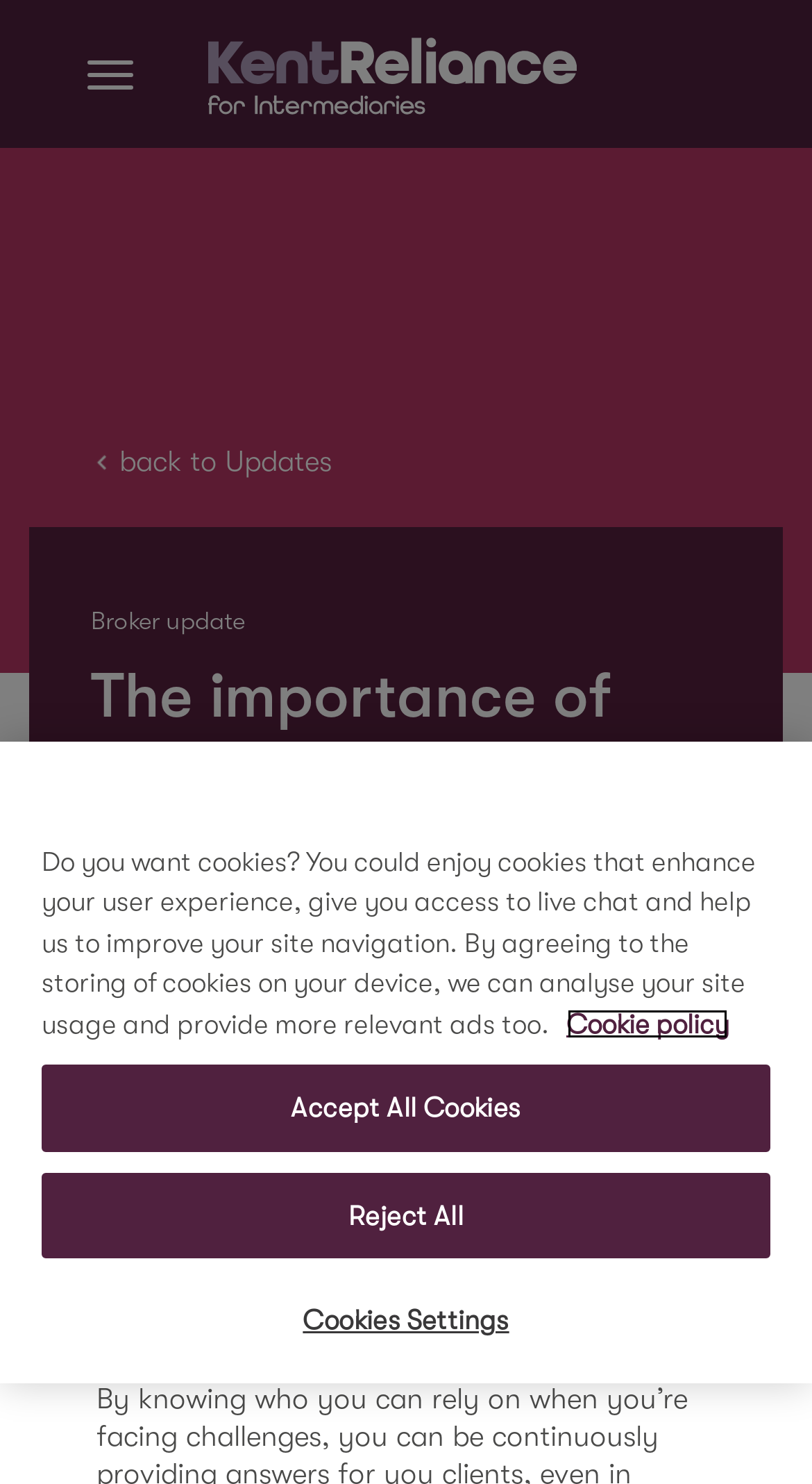Please provide a brief answer to the question using only one word or phrase: 
What is the date of the broker update?

13.07.2020